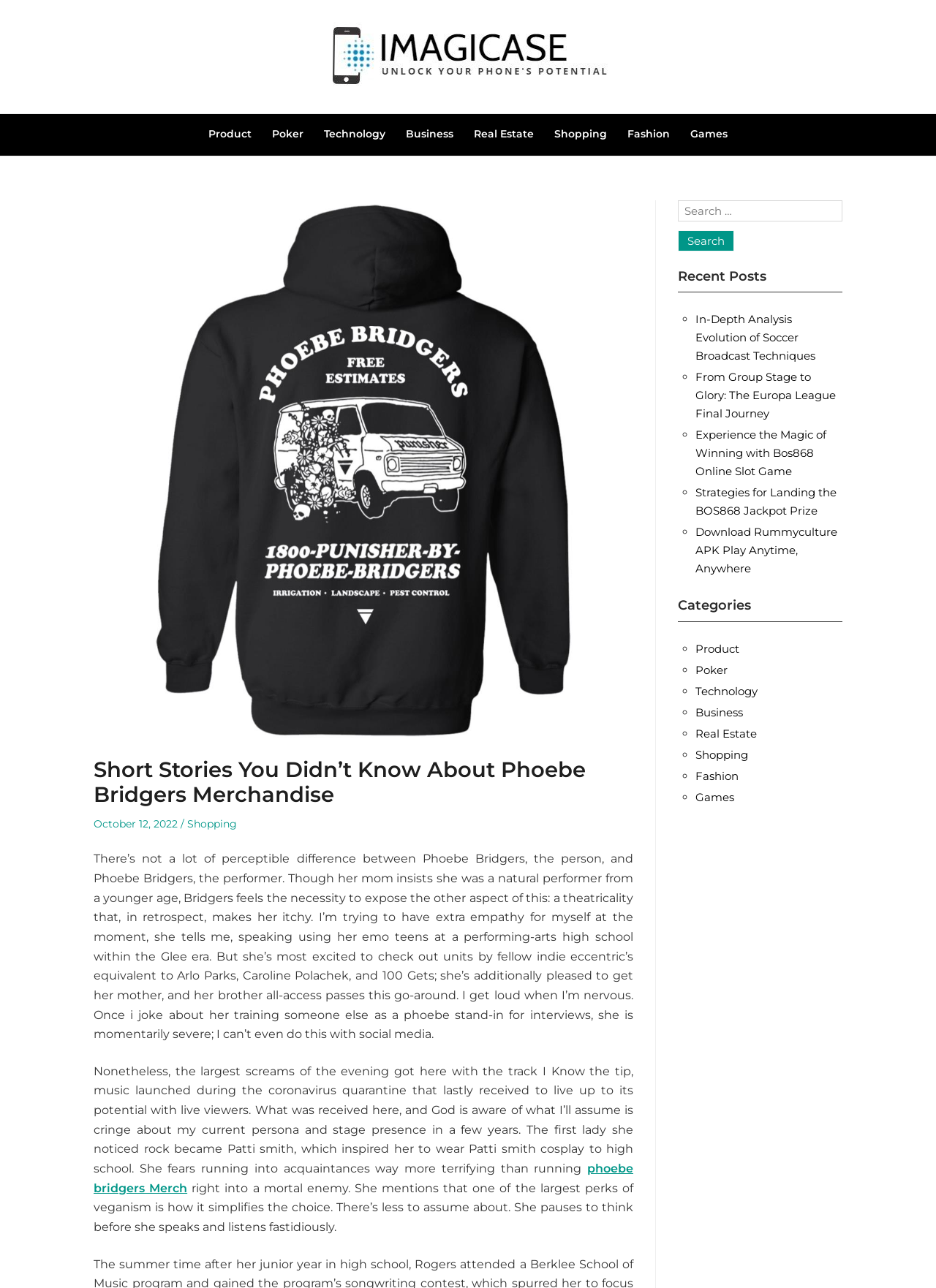Provide an in-depth description of the elements and layout of the webpage.

This webpage is about Phoebe Bridgers merchandise, with a focus on the artist's personality and stage presence. At the top, there is a navigation menu with links to various categories such as Product, Poker, Technology, Business, Real Estate, Shopping, Fashion, and Games. Below the navigation menu, there is a large image with the title "Short Stories You Didn't Know About Phoebe Bridgers Merchandise" and a header with the same title.

The main content of the page is a long article about Phoebe Bridgers, discussing her personality, her music, and her experiences. The article is divided into several paragraphs, with a link to "phoebe bridgers Merch" at the bottom.

On the right side of the page, there is a search bar with a button to search for specific content. Below the search bar, there is a section titled "Recent Posts" with a list of links to other articles, including "In-Depth Analysis Evolution of Soccer Broadcast Techniques", "From Group Stage to Glory: The Europa League Final Journey", and others.

Further down the page, there is a section titled "Categories" with a list of links to various categories, including Product, Poker, Technology, Business, Real Estate, Shopping, Fashion, and Games. These categories are likely related to the merchandise being discussed on the page.

Overall, the webpage is focused on providing information about Phoebe Bridgers and her merchandise, with additional resources and links to related content.